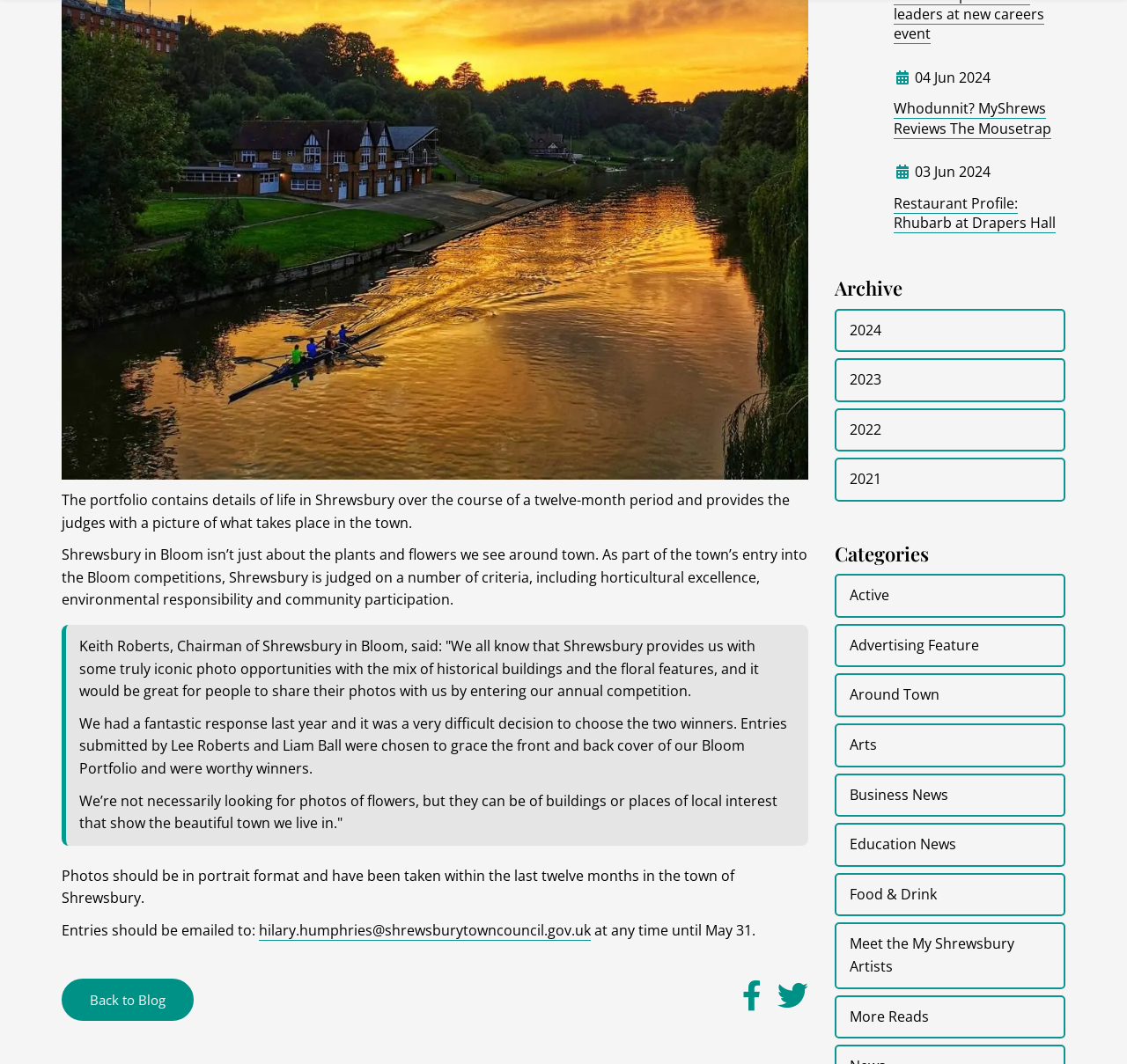Bounding box coordinates should be in the format (top-left x, top-left y, bottom-right x, bottom-right y) and all values should be floating point numbers between 0 and 1. Determine the bounding box coordinate for the UI element described as: Business News

[0.74, 0.727, 0.945, 0.768]